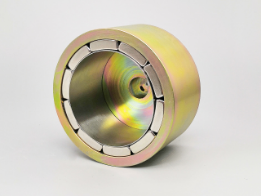Craft a descriptive caption that covers all aspects of the image.

The image features a cylindrical magnetic separation device, showcasing a shiny, metallic surface with a rainbow-like finish. This component is designed with an interior lined with multiple magnetic sections, which are essential for effective separation processes. The overall design emphasizes functionality and efficiency, making it a vital part of various industrial applications. This image is associated with a blog post titled "Magnetic separation and Magnetic Couplings," highlighting its relevance in the field of magnetic technology and its practical uses in production and manufacturing systems.